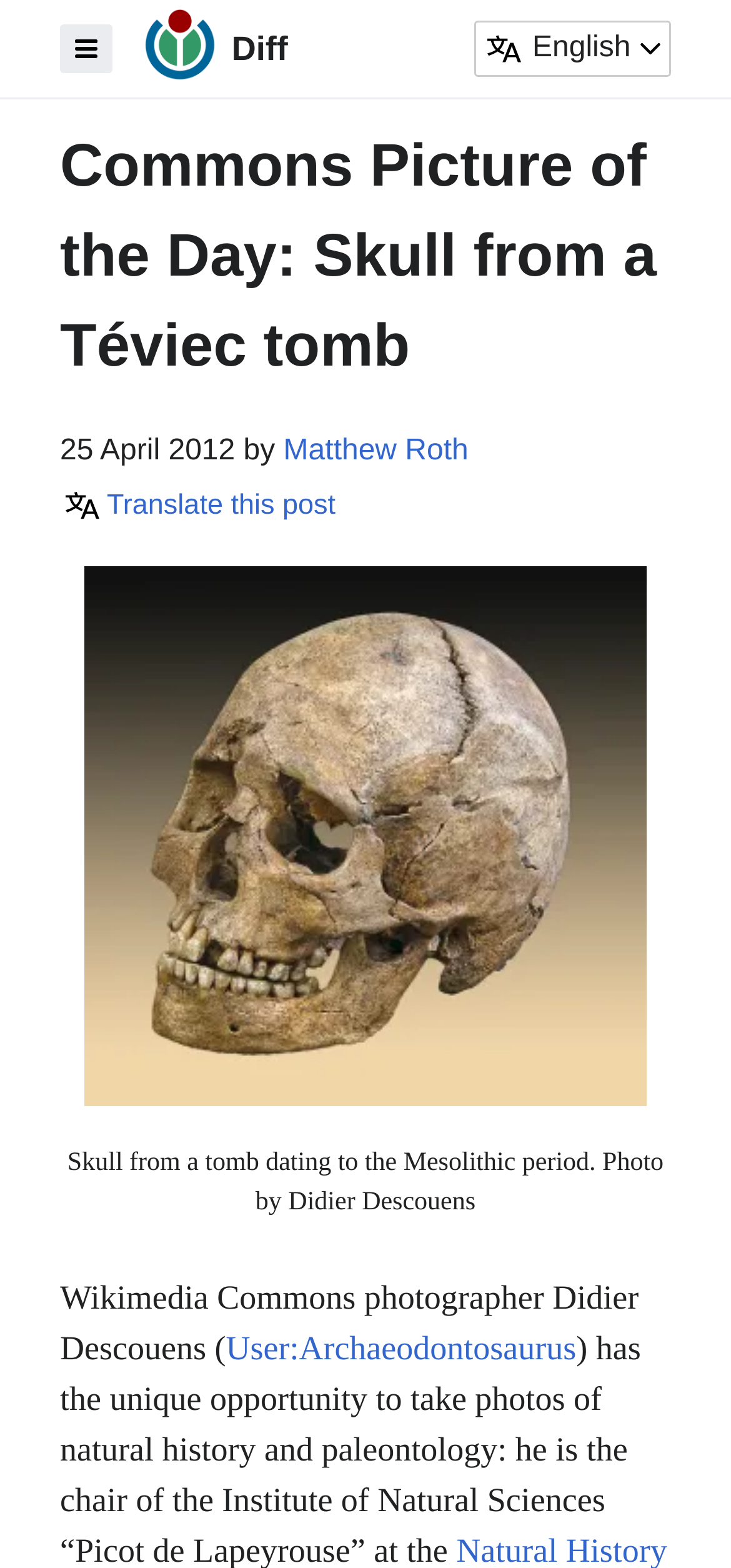Determine the bounding box coordinates (top-left x, top-left y, bottom-right x, bottom-right y) of the UI element described in the following text: parent_node: Diff

[0.194, 0.005, 0.296, 0.057]